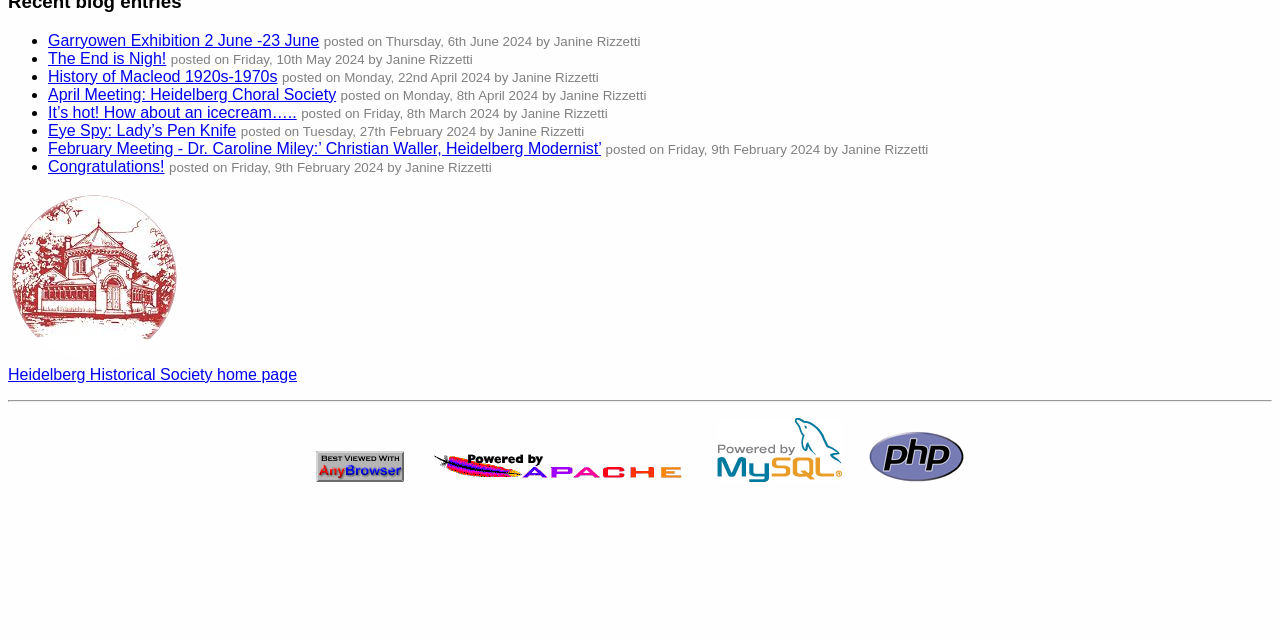Determine the bounding box coordinates for the HTML element described here: "The End is Nigh!".

[0.038, 0.077, 0.13, 0.104]